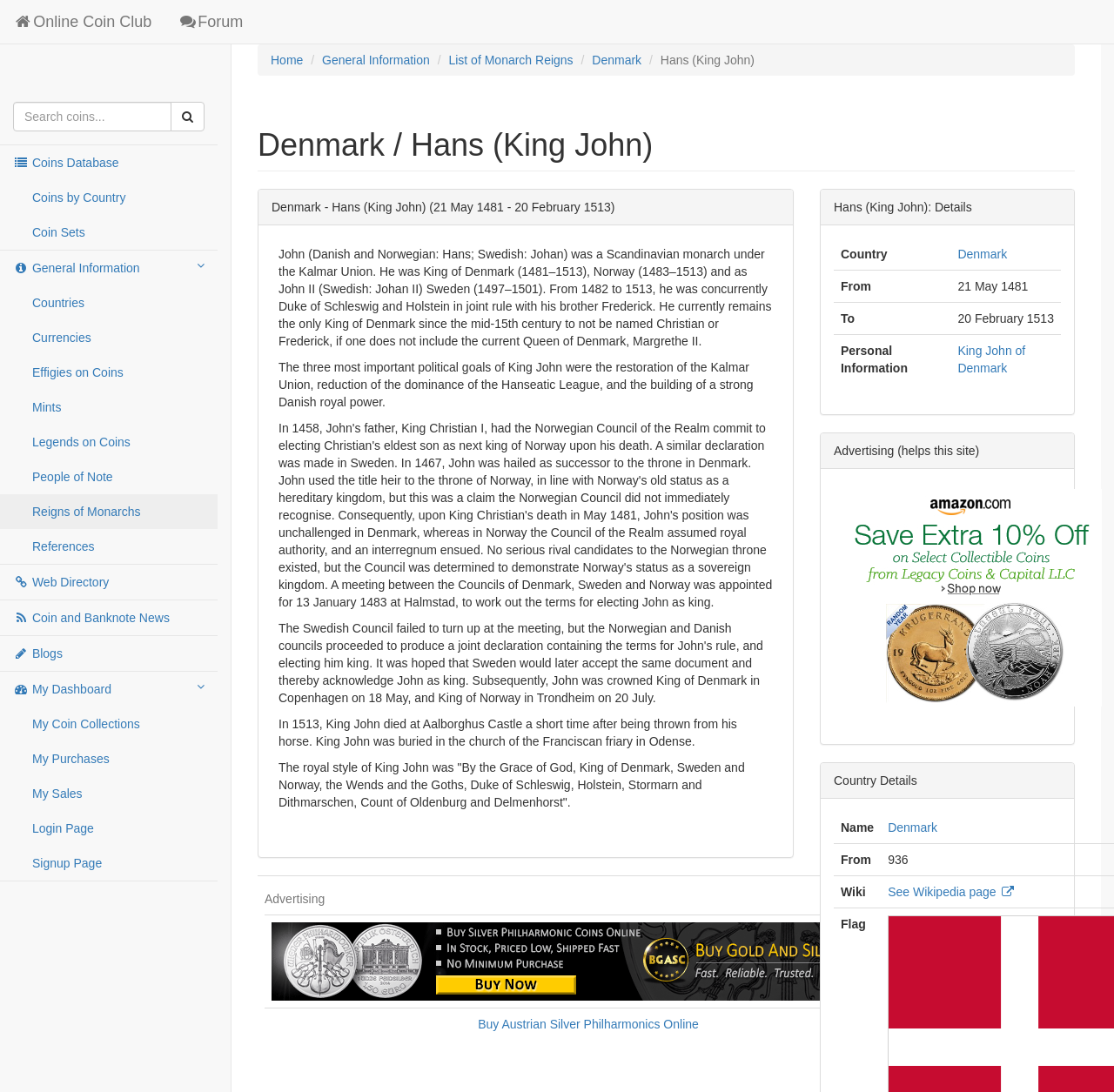Find the bounding box coordinates for the area that should be clicked to accomplish the instruction: "Go to Coins Database".

[0.0, 0.133, 0.195, 0.165]